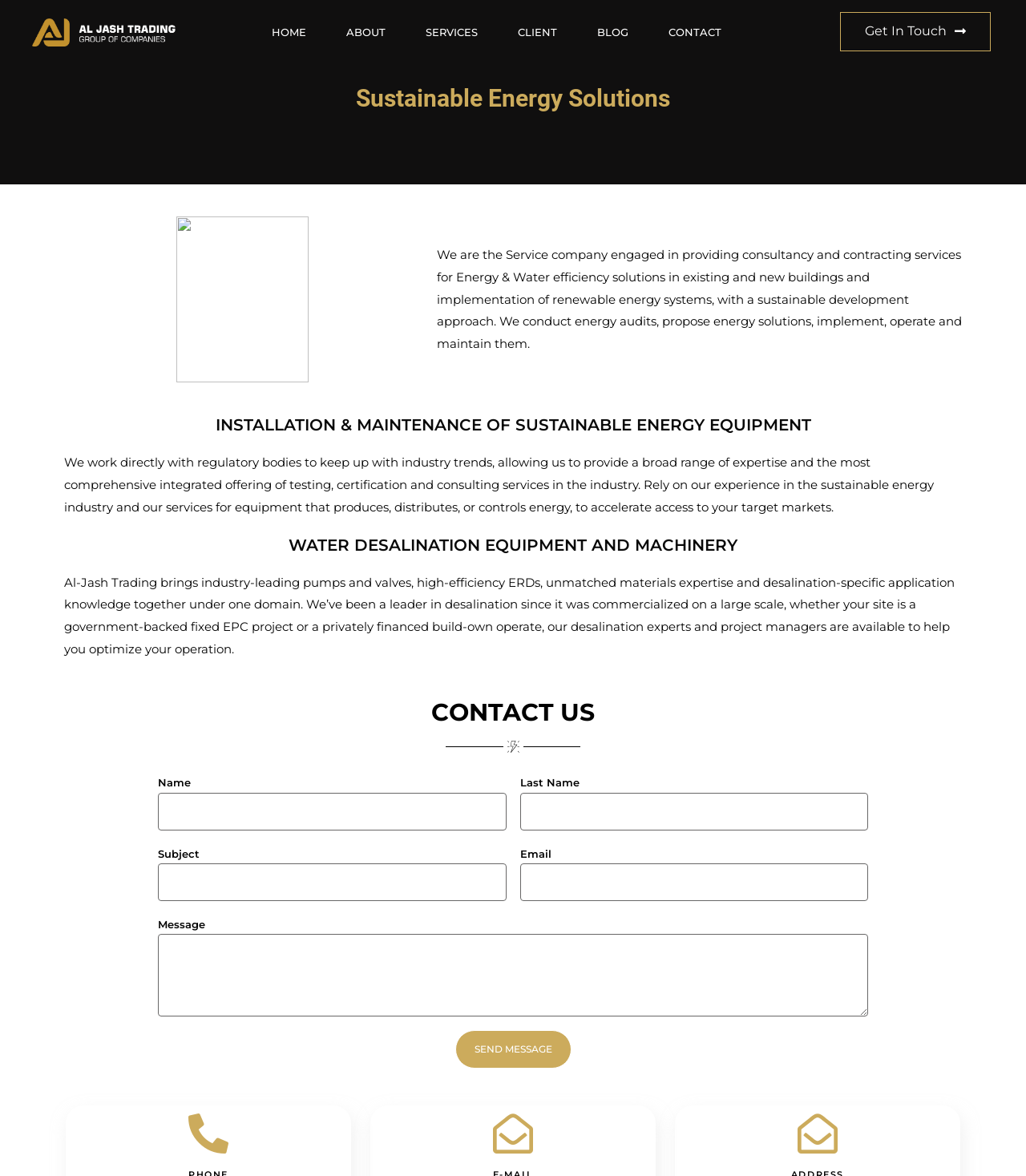From the webpage screenshot, identify the region described by SEND MESSAGE. Provide the bounding box coordinates as (top-left x, top-left y, bottom-right x, bottom-right y), with each value being a floating point number between 0 and 1.

[0.443, 0.876, 0.557, 0.909]